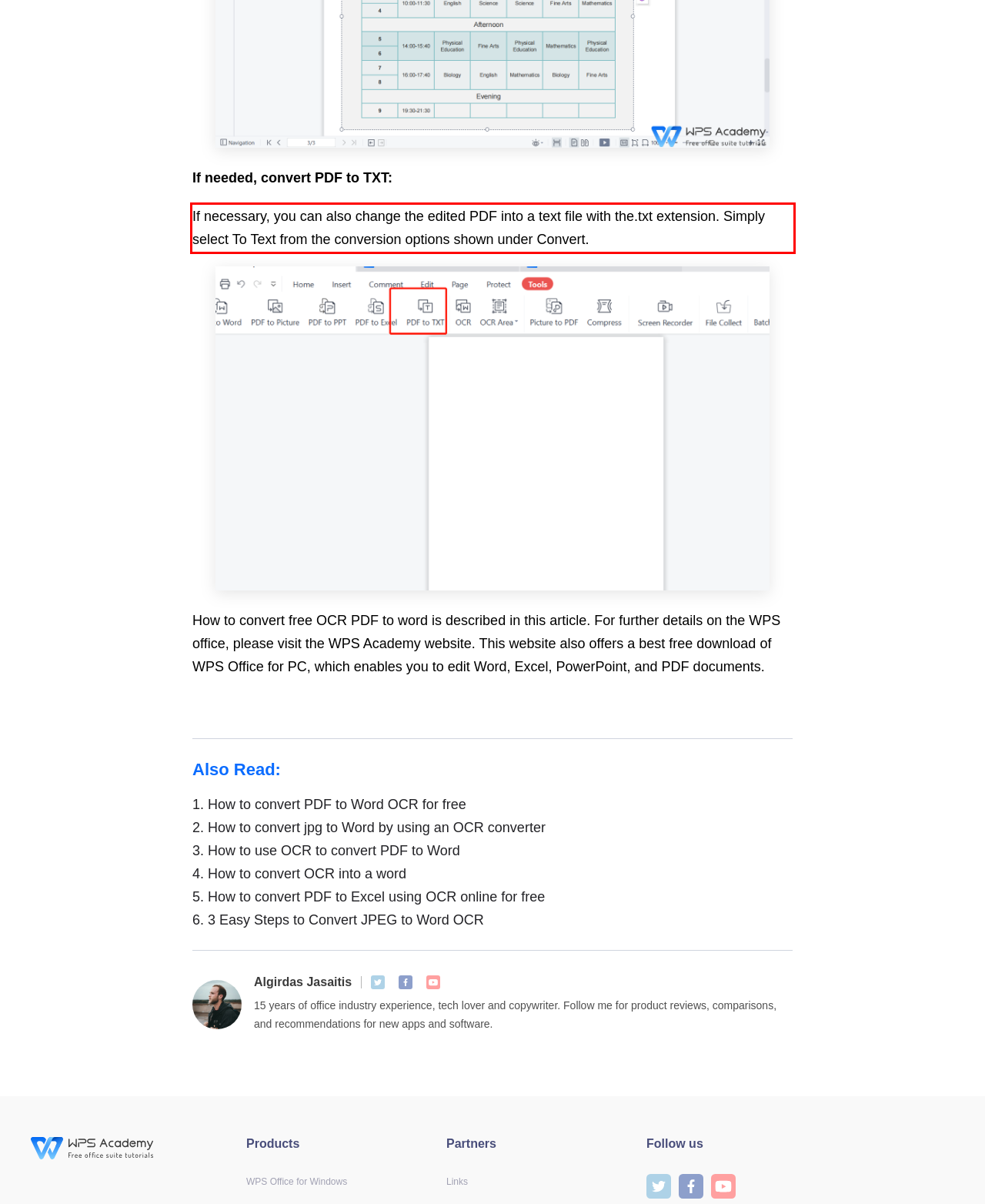Examine the webpage screenshot and use OCR to recognize and output the text within the red bounding box.

If necessary, you can also change the edited PDF into a text file with the.txt extension. Simply select To Text from the conversion options shown under Convert.